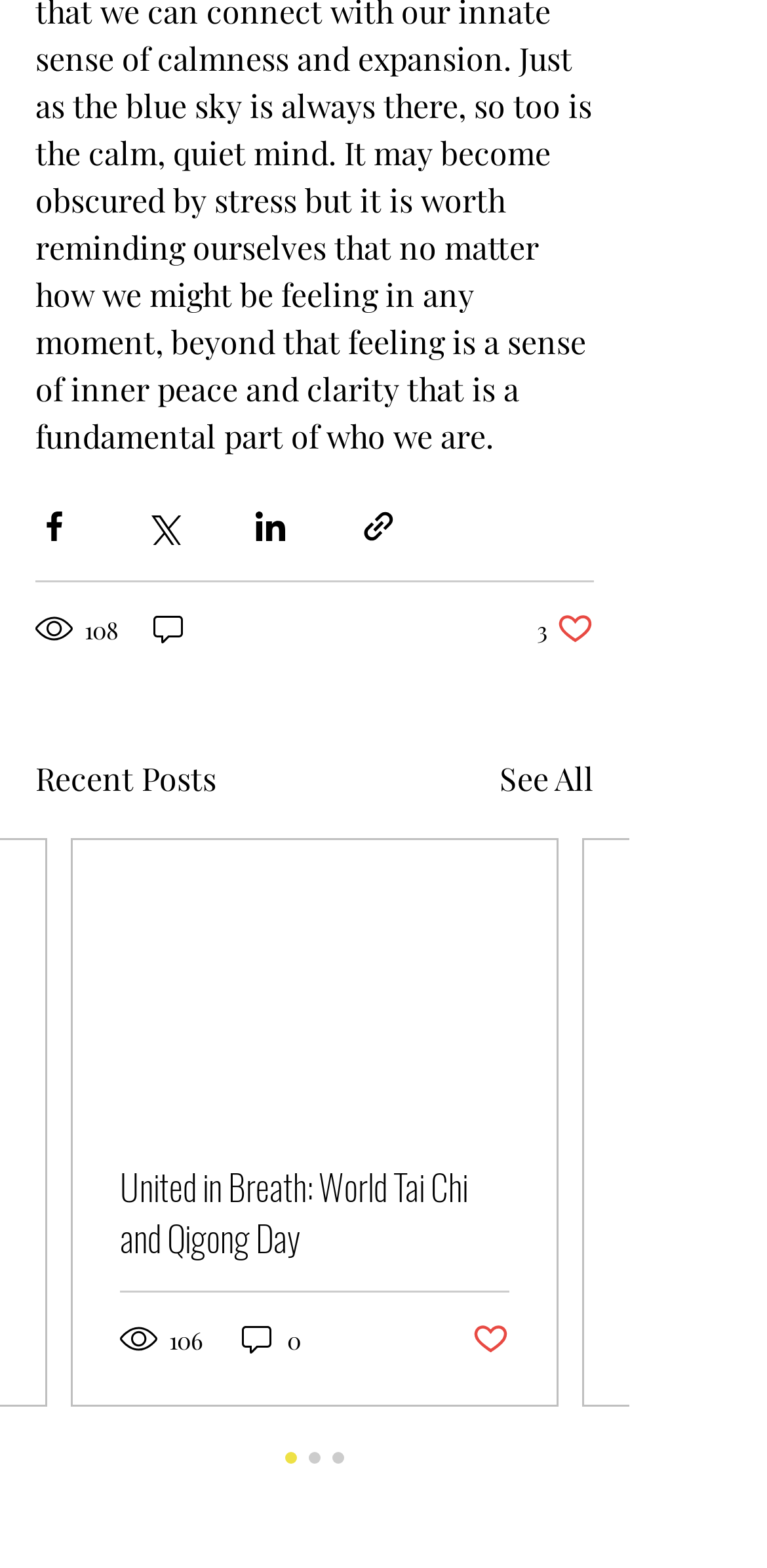Find the bounding box coordinates for the HTML element specified by: "aria-label="Share via link"".

[0.469, 0.324, 0.518, 0.348]